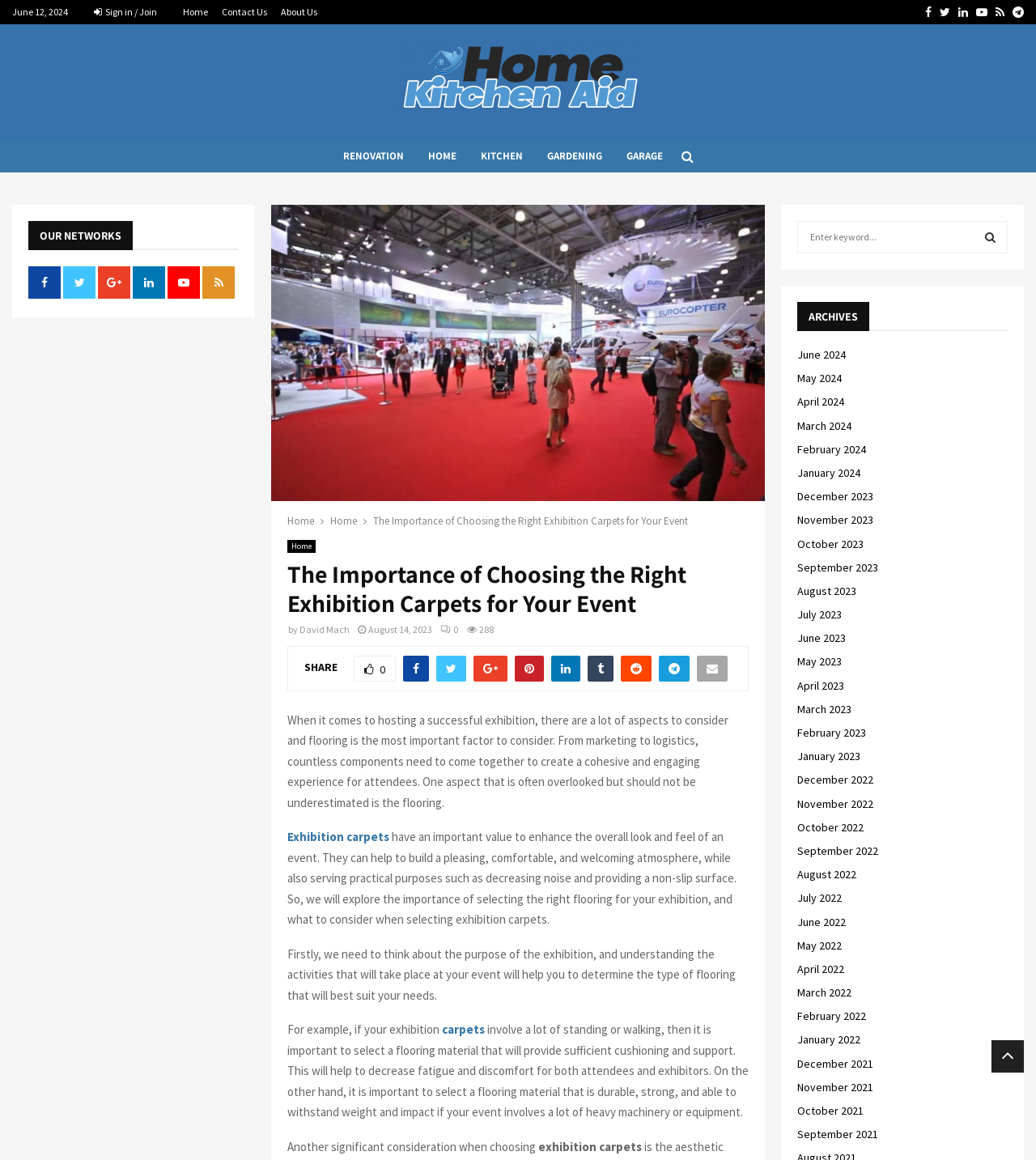Using the element description alt="Home Kitchen Aid", predict the bounding box coordinates for the UI element. Provide the coordinates in (top-left x, top-left y, bottom-right x, bottom-right y) format with values ranging from 0 to 1.

[0.012, 0.035, 0.988, 0.1]